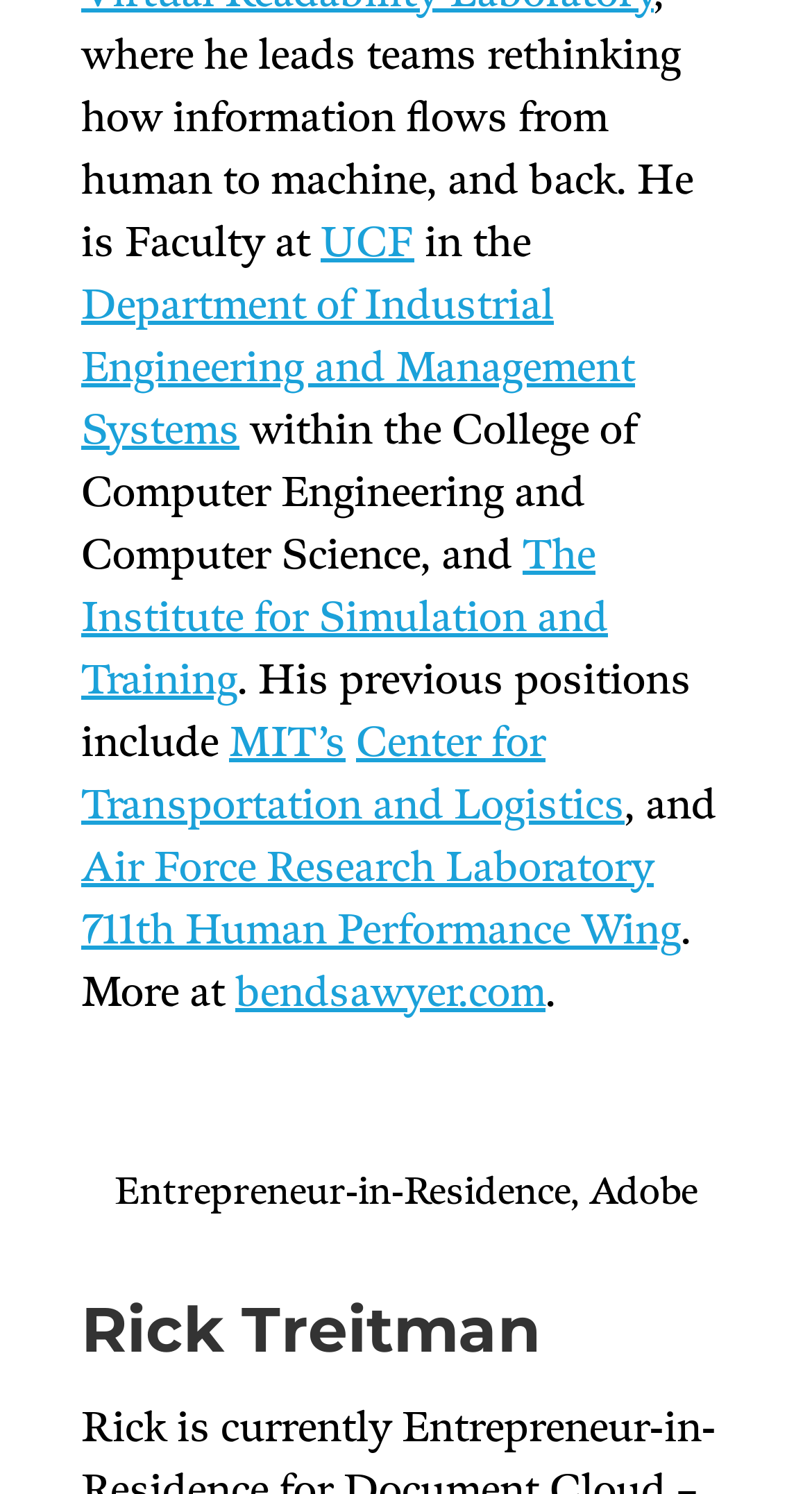Locate the bounding box of the UI element based on this description: "MIT’s". Provide four float numbers between 0 and 1 as [left, top, right, bottom].

[0.282, 0.482, 0.426, 0.515]